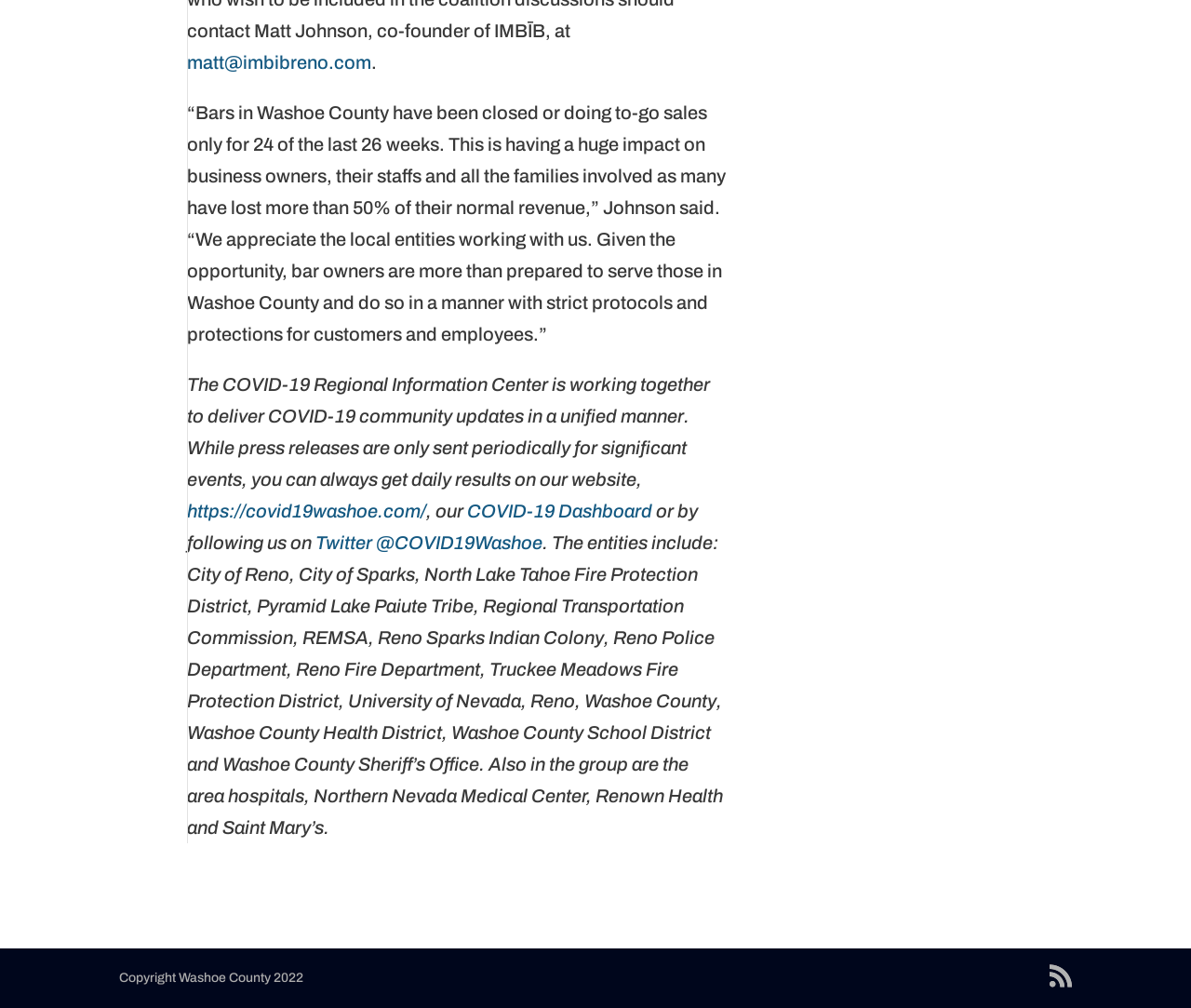Bounding box coordinates must be specified in the format (top-left x, top-left y, bottom-right x, bottom-right y). All values should be floating point numbers between 0 and 1. What are the bounding box coordinates of the UI element described as: Twitter @COVID19Washoe

[0.265, 0.528, 0.455, 0.549]